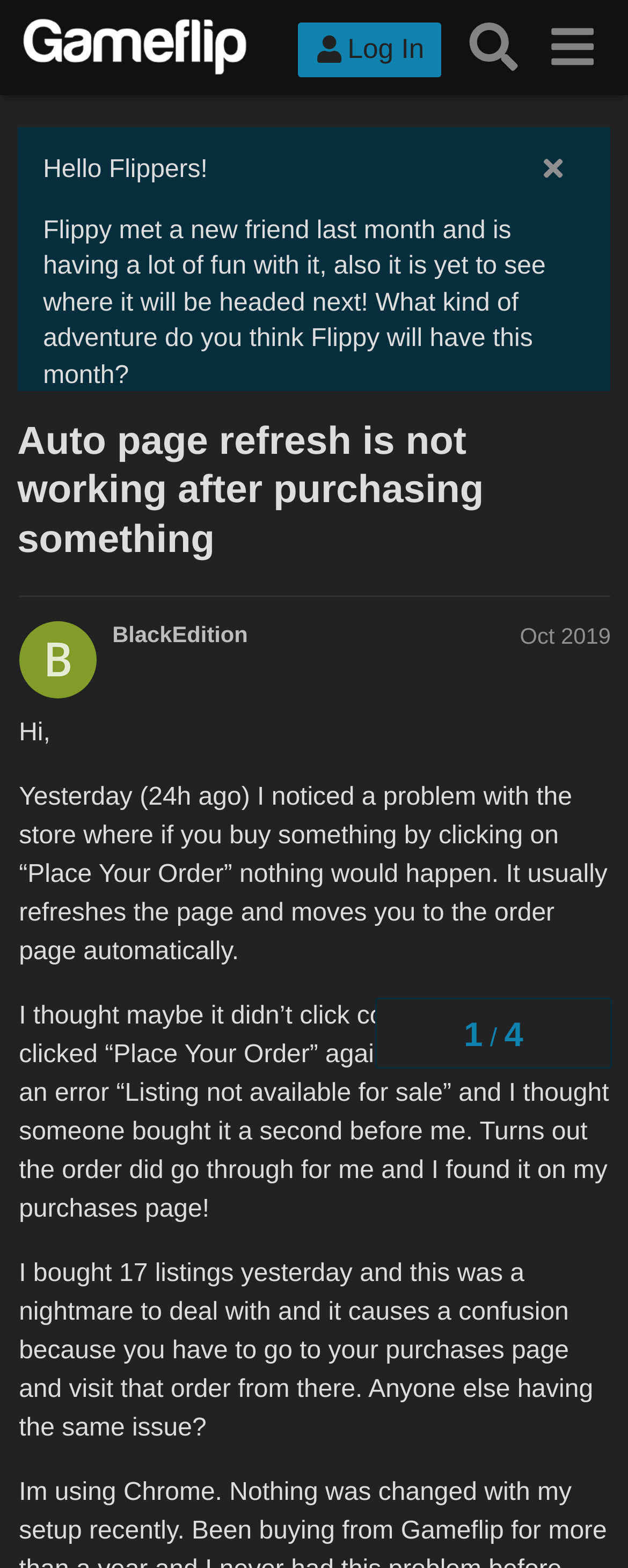Give a short answer using one word or phrase for the question:
What is the expiration date of the discount code?

Mar 06th, 2023